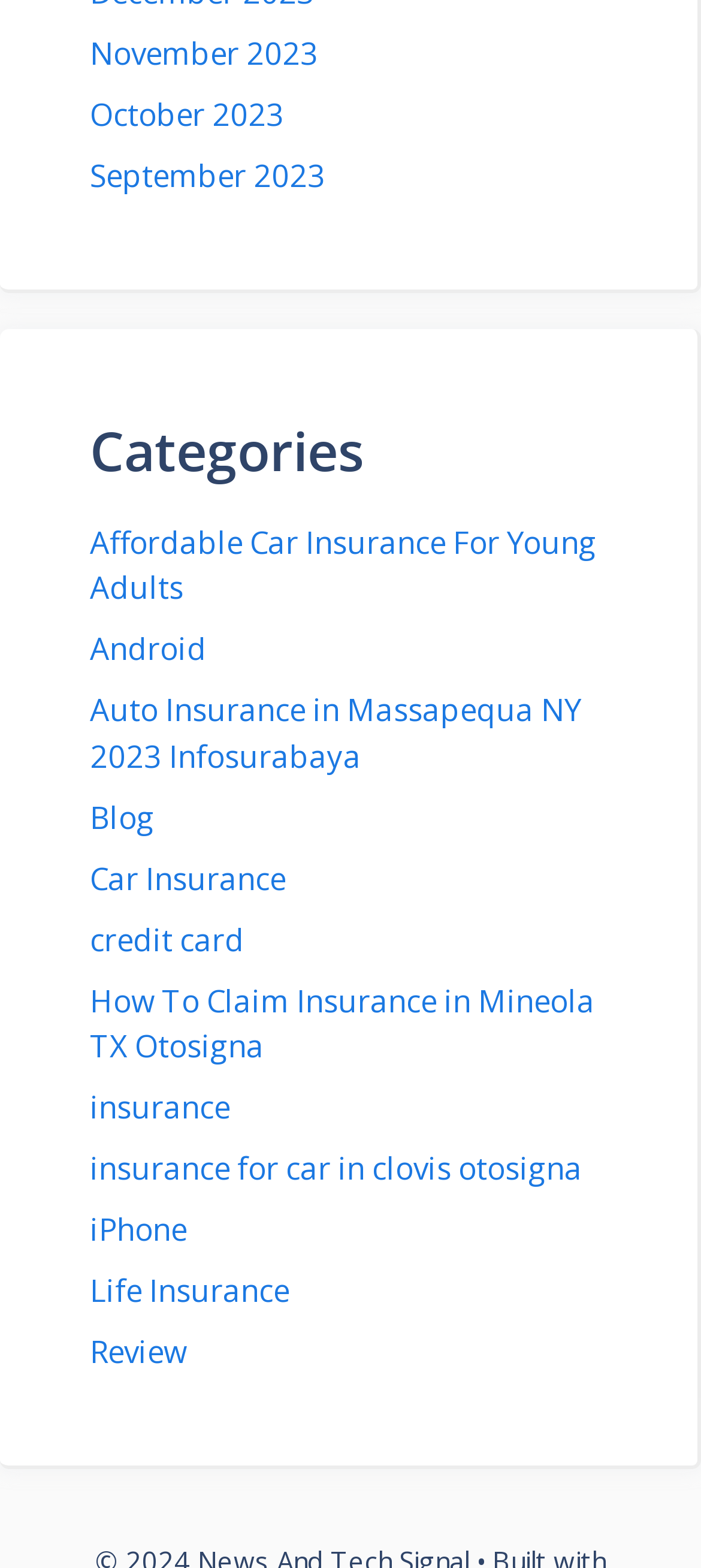Locate the bounding box coordinates of the clickable region necessary to complete the following instruction: "Explore Categories". Provide the coordinates in the format of four float numbers between 0 and 1, i.e., [left, top, right, bottom].

[0.128, 0.267, 0.867, 0.308]